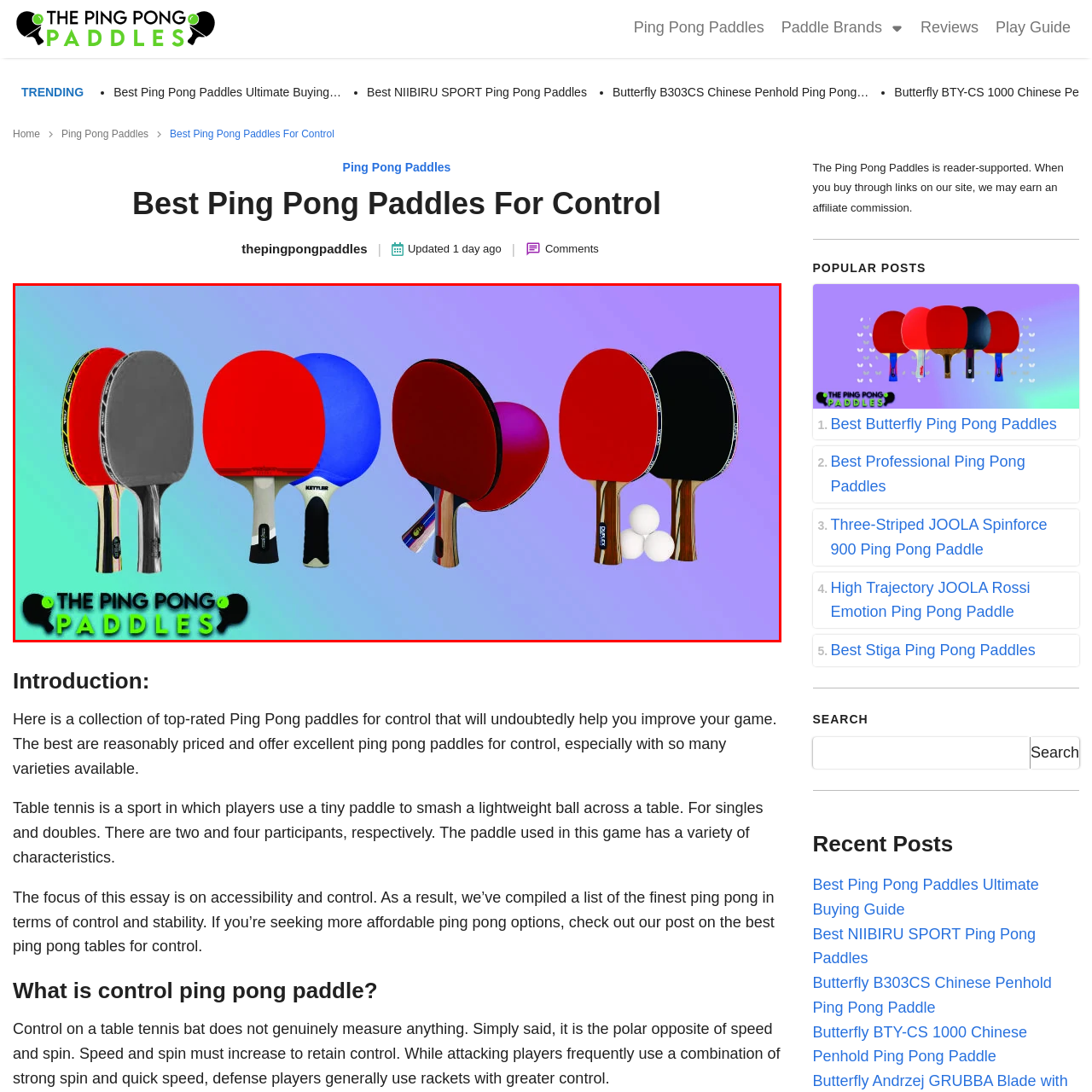What is the color of the handle of the paddle with a vibrant blue surface?
Examine the image enclosed within the red bounding box and provide a comprehensive answer relying on the visual details presented in the image.

The caption does not explicitly mention the color of the handle of the paddle with a vibrant blue surface. It only describes the surfaces and handles of the other paddles.